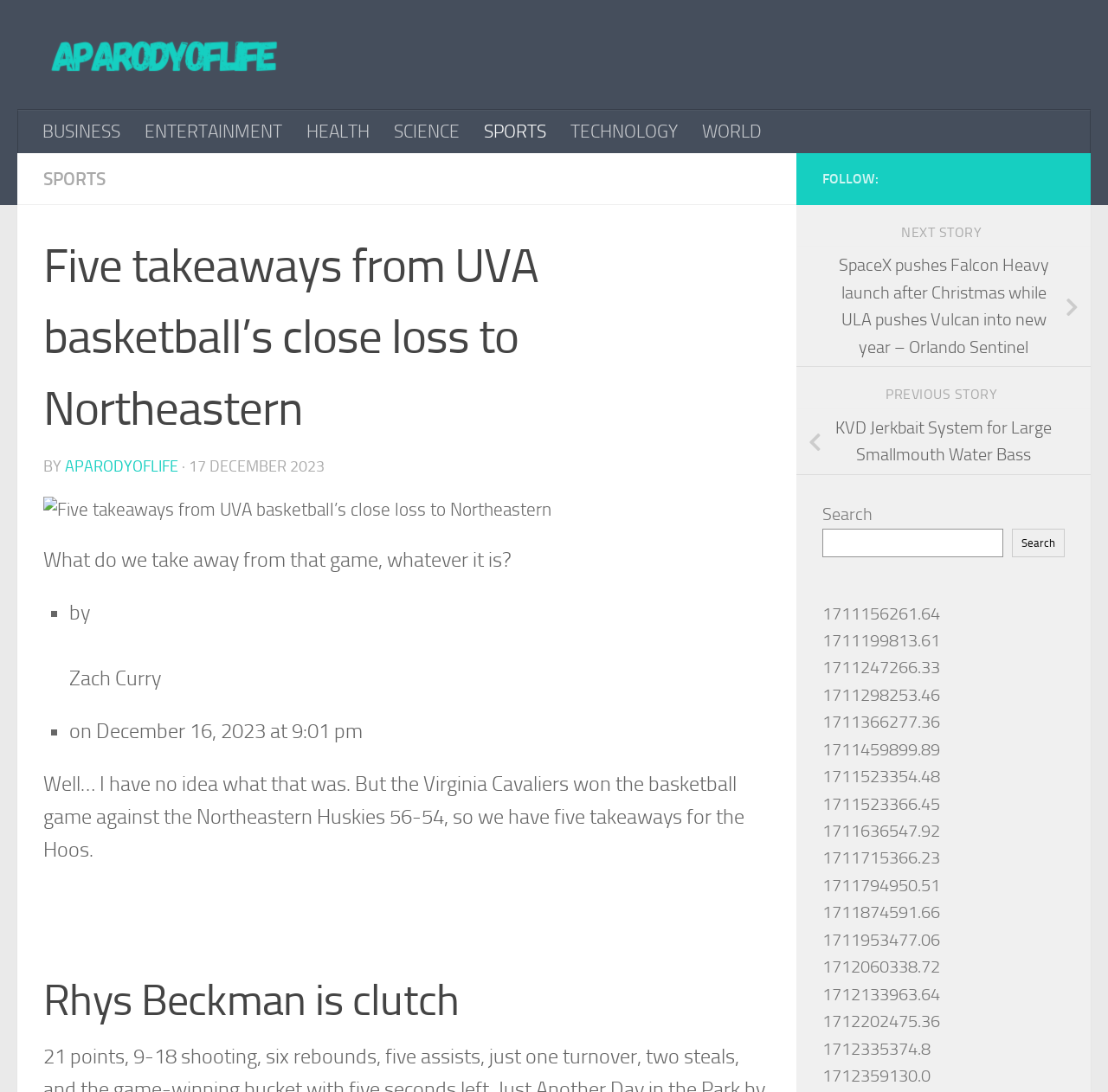Locate the UI element described by title="| Home page" and provide its bounding box coordinates. Use the format (top-left x, top-left y, bottom-right x, bottom-right y) with all values as floating point numbers between 0 and 1.

[0.039, 0.032, 0.26, 0.069]